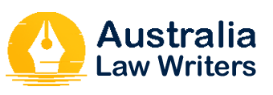Respond concisely with one word or phrase to the following query:
What is the primary service provided by Australia Law Writers?

Legal content writing